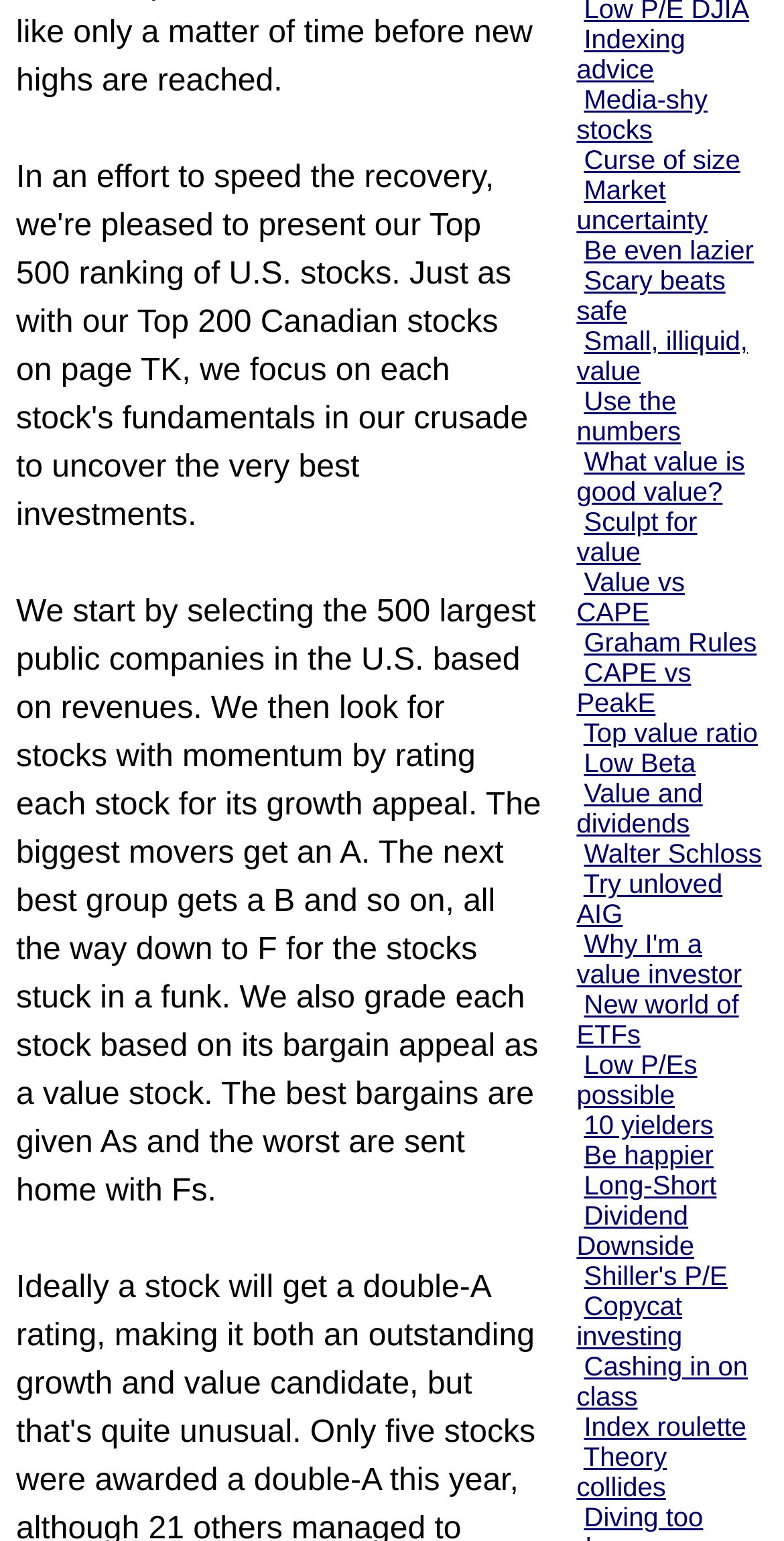Pinpoint the bounding box coordinates of the clickable element needed to complete the instruction: "Follow 'Media-shy stocks'". The coordinates should be provided as four float numbers between 0 and 1: [left, top, right, bottom].

[0.735, 0.055, 0.903, 0.094]